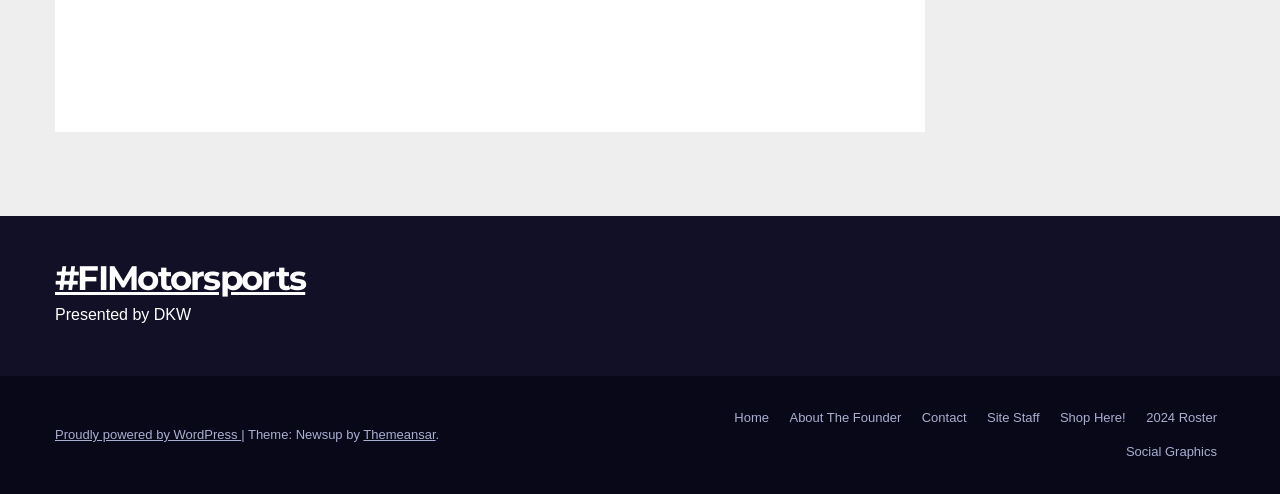Answer with a single word or phrase: 
What is the name of the founder?

Not mentioned